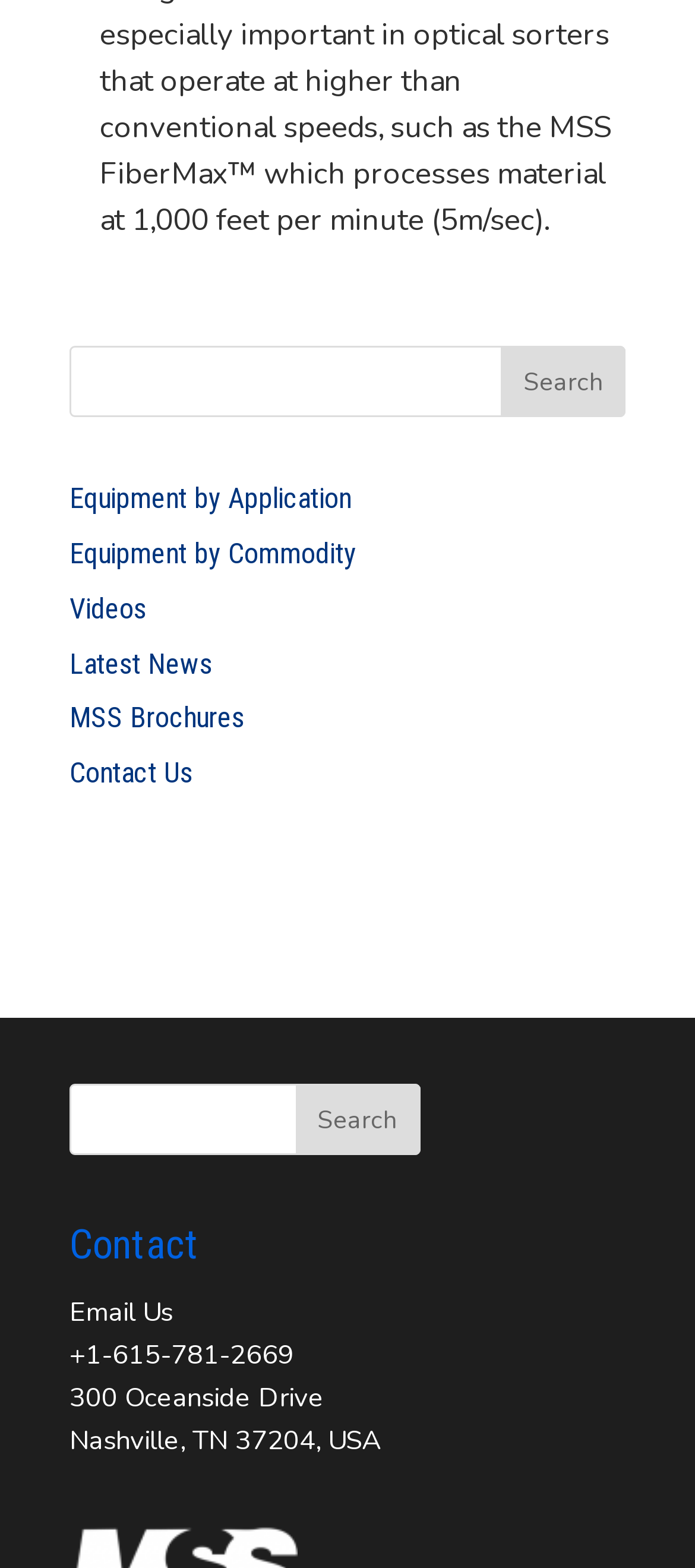What is the last item in the list of headings?
Look at the image and answer the question using a single word or phrase.

Contact Us